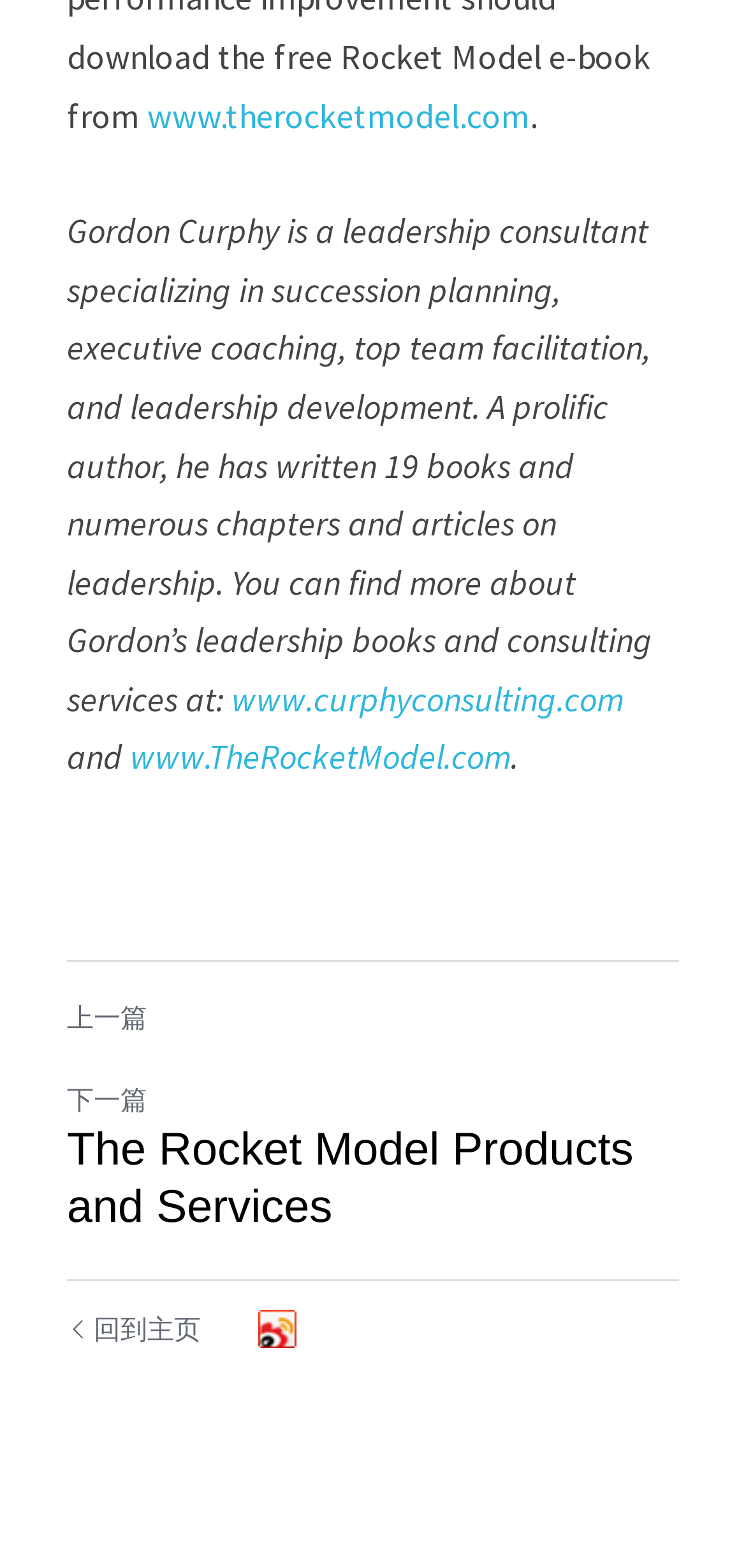Use the information in the screenshot to answer the question comprehensively: What is Gordon Curphy's profession?

Based on the StaticText element, it is mentioned that 'Gordon Curphy is a leadership consultant specializing in succession planning, executive coaching, top team facilitation, and leadership development.' This indicates that Gordon Curphy's profession is a leadership consultant.